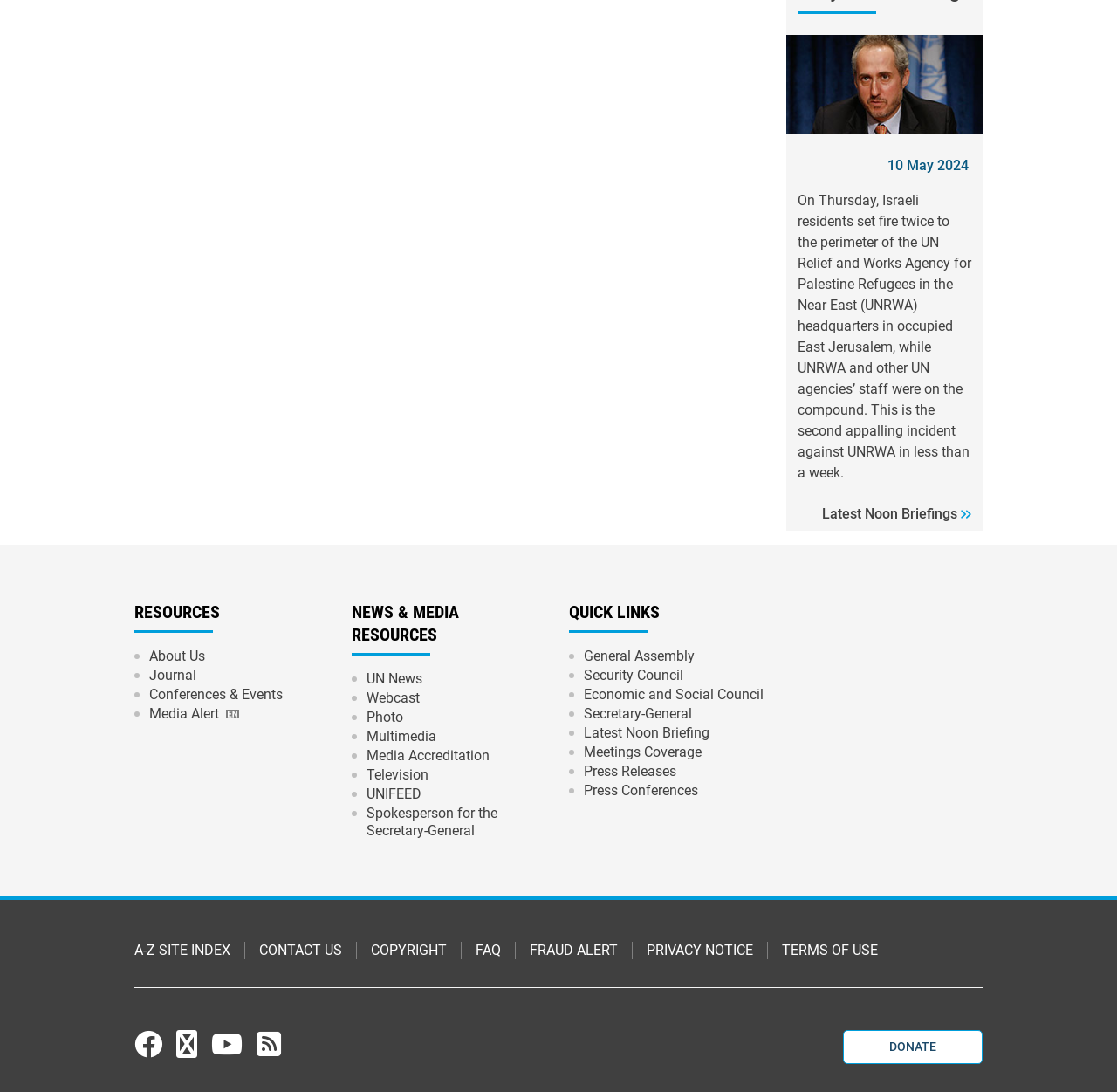Pinpoint the bounding box coordinates for the area that should be clicked to perform the following instruction: "Donate to the UN".

[0.755, 0.943, 0.88, 0.975]